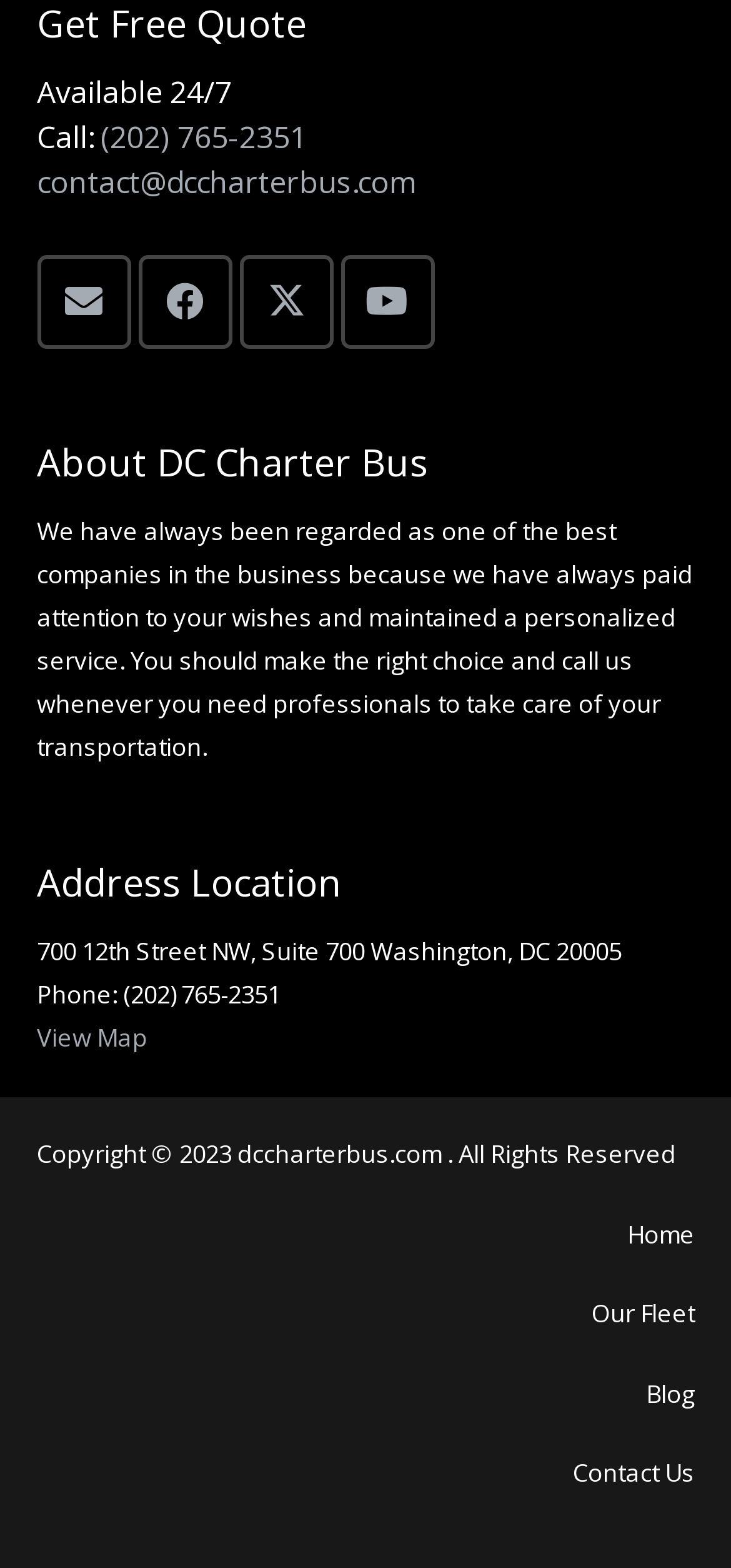Given the element description: "Blog", predict the bounding box coordinates of this UI element. The coordinates must be four float numbers between 0 and 1, given as [left, top, right, bottom].

[0.883, 0.878, 0.95, 0.899]